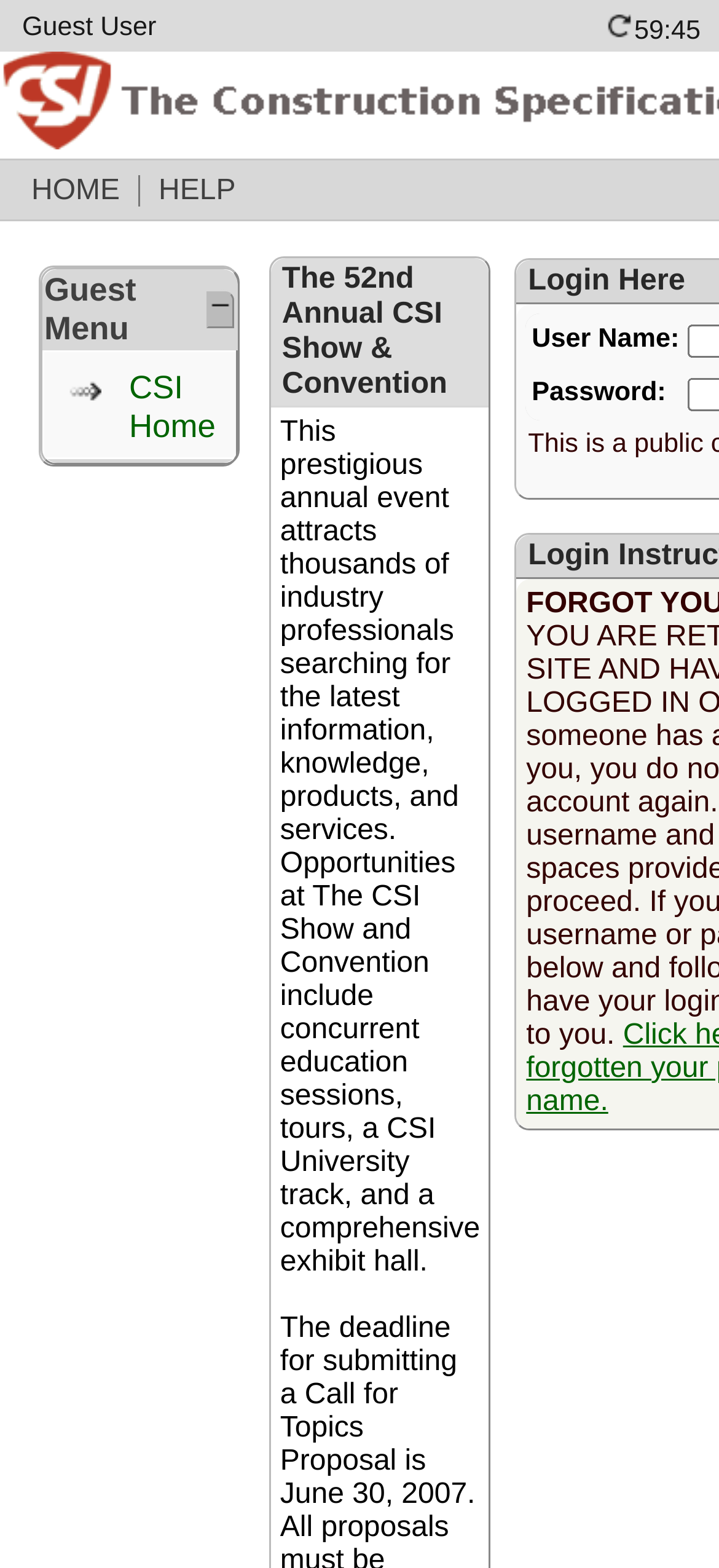Use a single word or phrase to answer this question: 
How many input fields are there for login credentials?

2